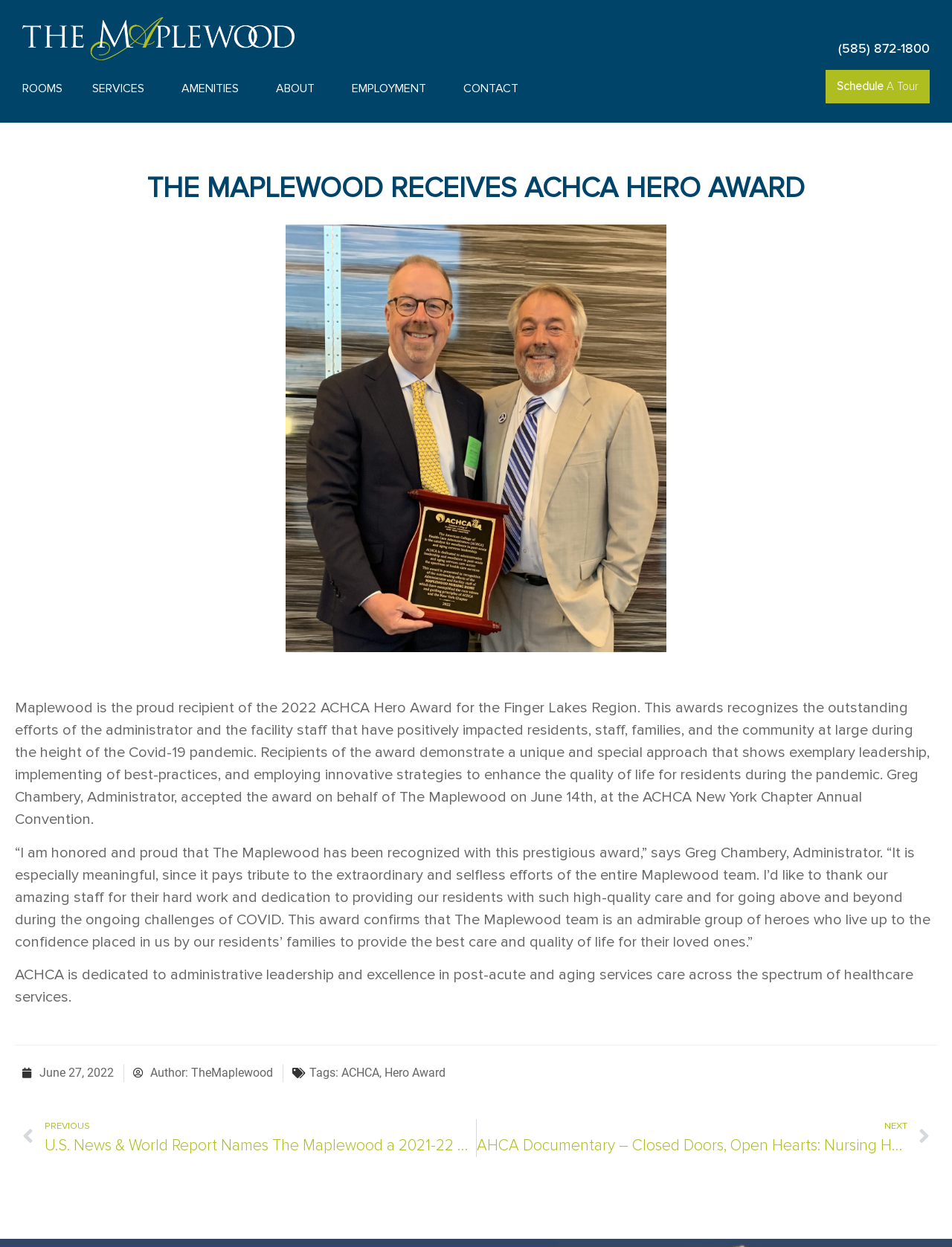What is the phone number of The Maplewood?
Based on the visual details in the image, please answer the question thoroughly.

I found the phone number by looking at the static text element with the content '(585) 872-1800' located at the top right corner of the webpage.